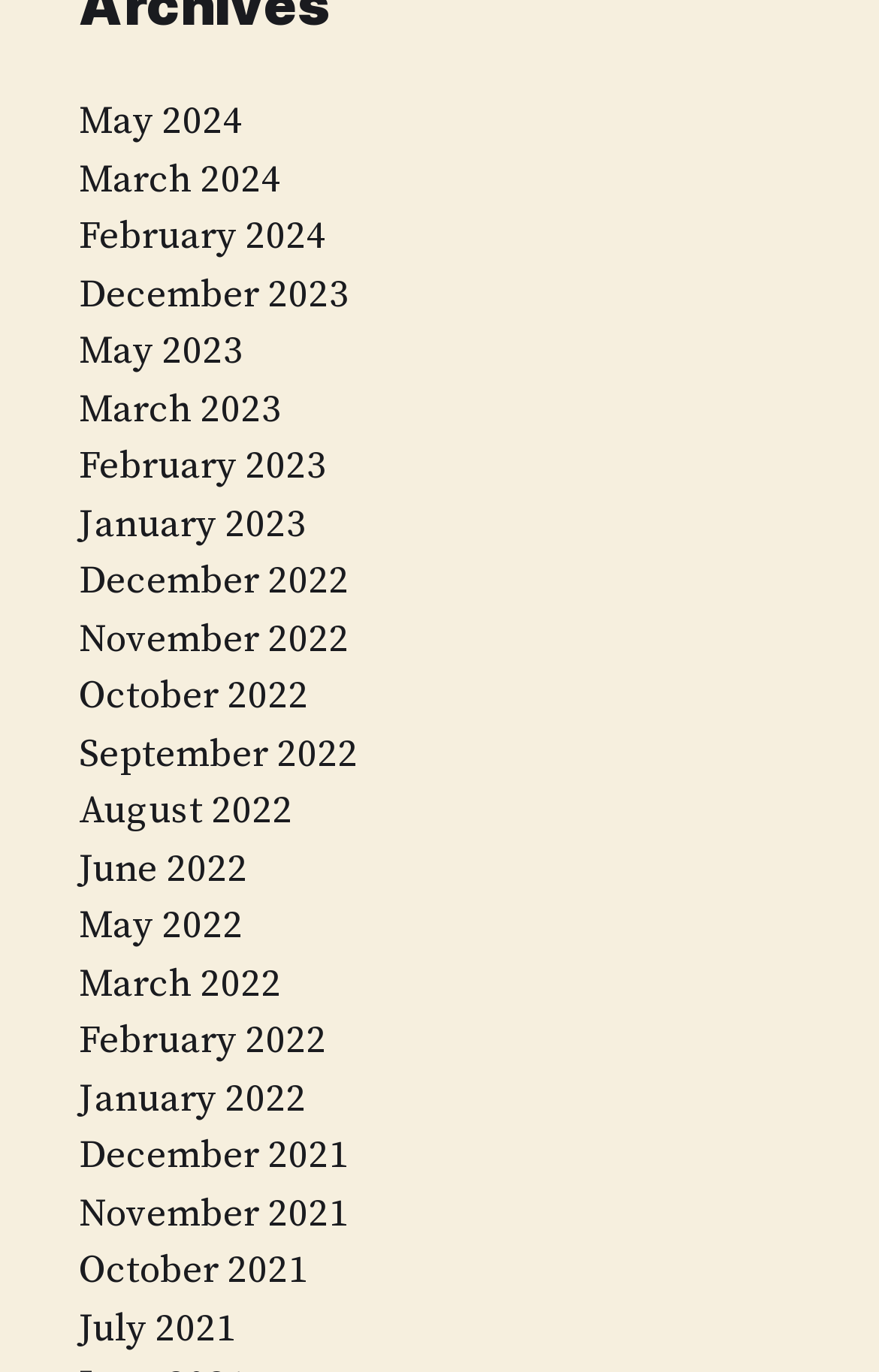Can you find the bounding box coordinates for the element to click on to achieve the instruction: "check July 2021"?

[0.09, 0.95, 0.269, 0.986]